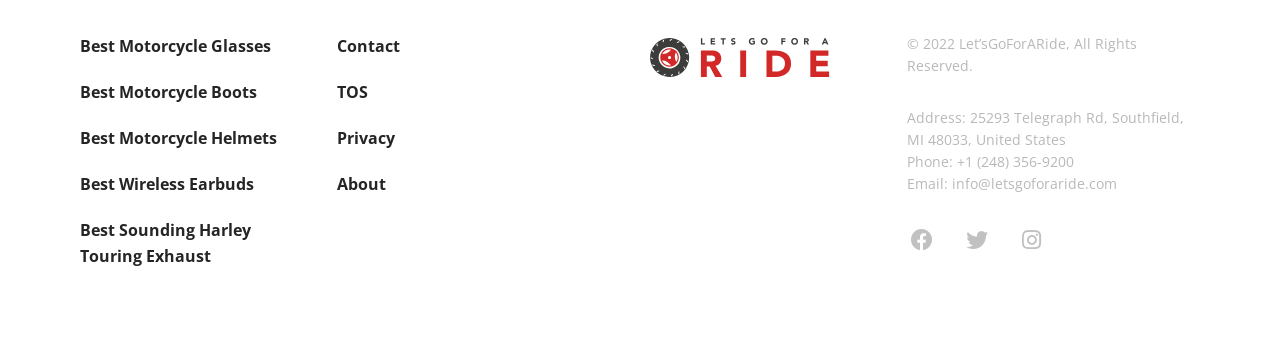What is the website's address?
Using the information from the image, give a concise answer in one word or a short phrase.

25293 Telegraph Rd, Southfield, MI 48033, United States